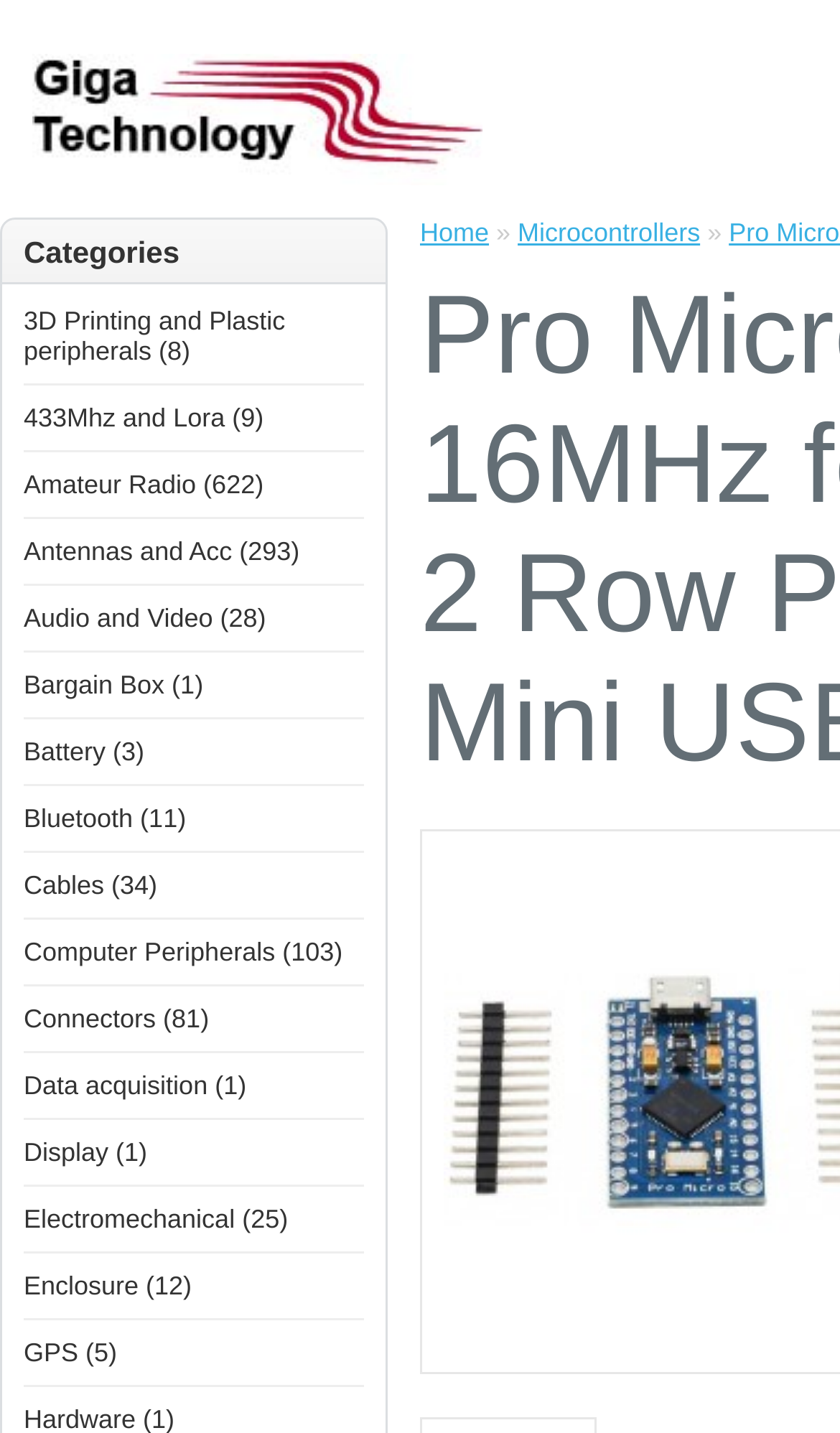Please predict the bounding box coordinates (top-left x, top-left y, bottom-right x, bottom-right y) for the UI element in the screenshot that fits the description: Antennas and Acc (293)

[0.028, 0.374, 0.357, 0.395]